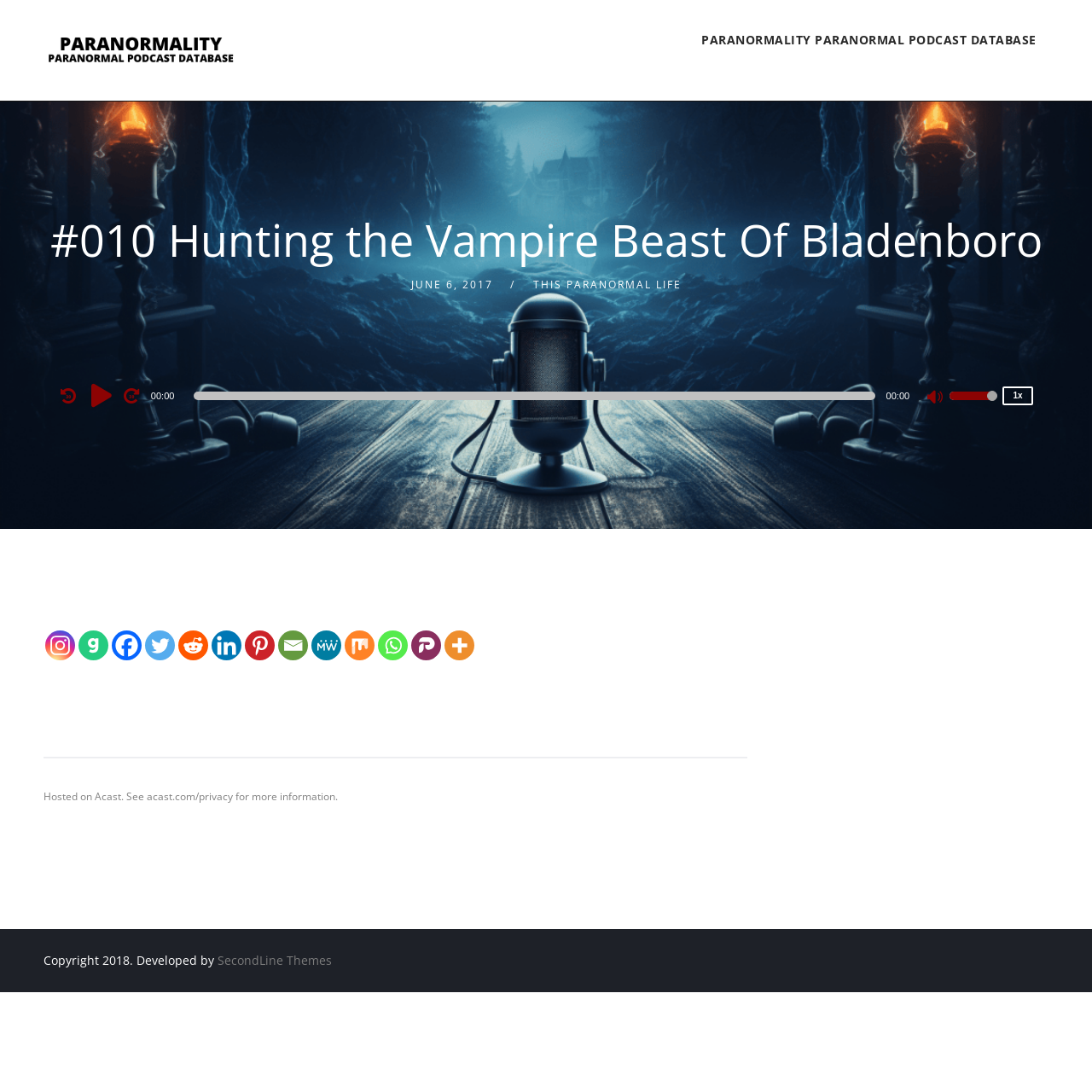What is the name of the podcast?
From the screenshot, supply a one-word or short-phrase answer.

Paranormality Radio